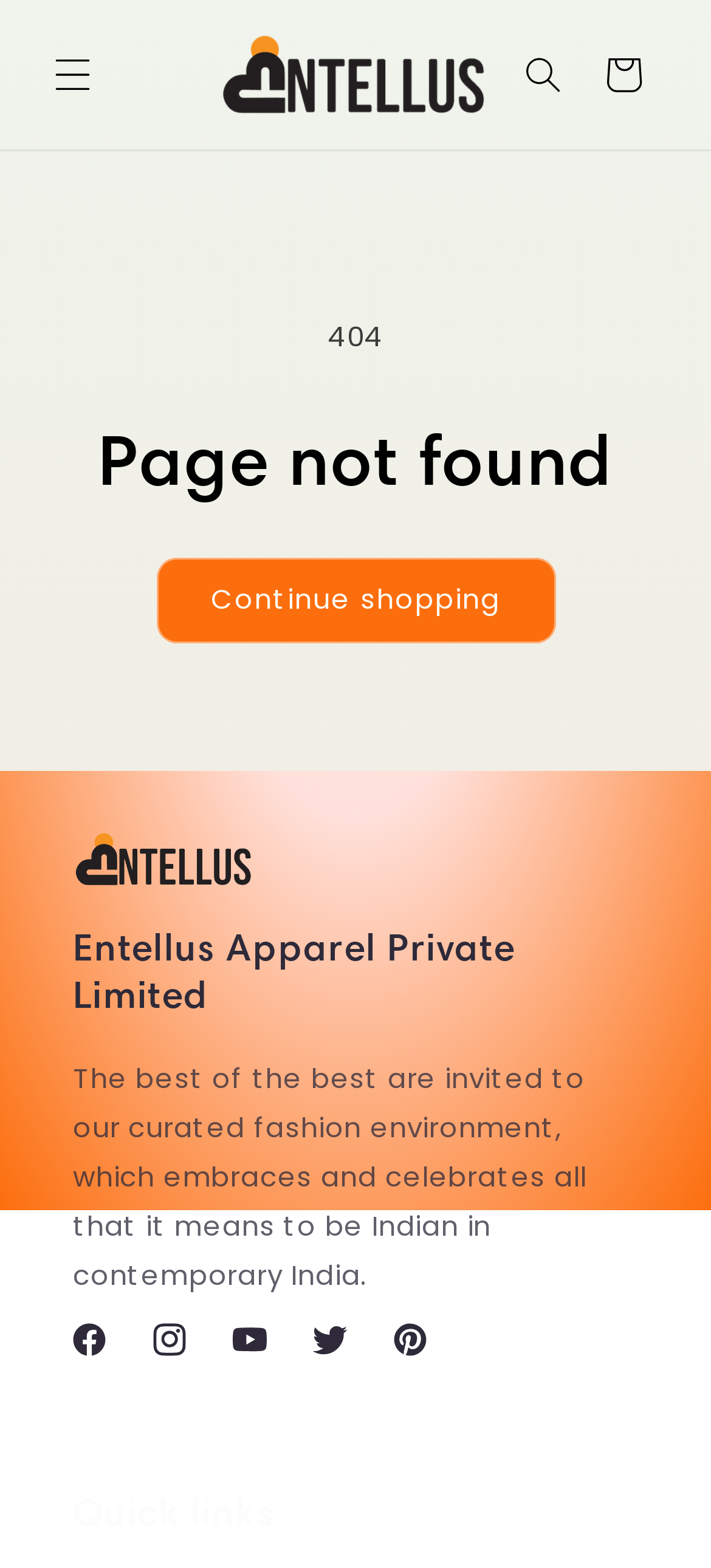What is the company name?
Using the image, provide a concise answer in one word or a short phrase.

Entellus Apparel Private Limited